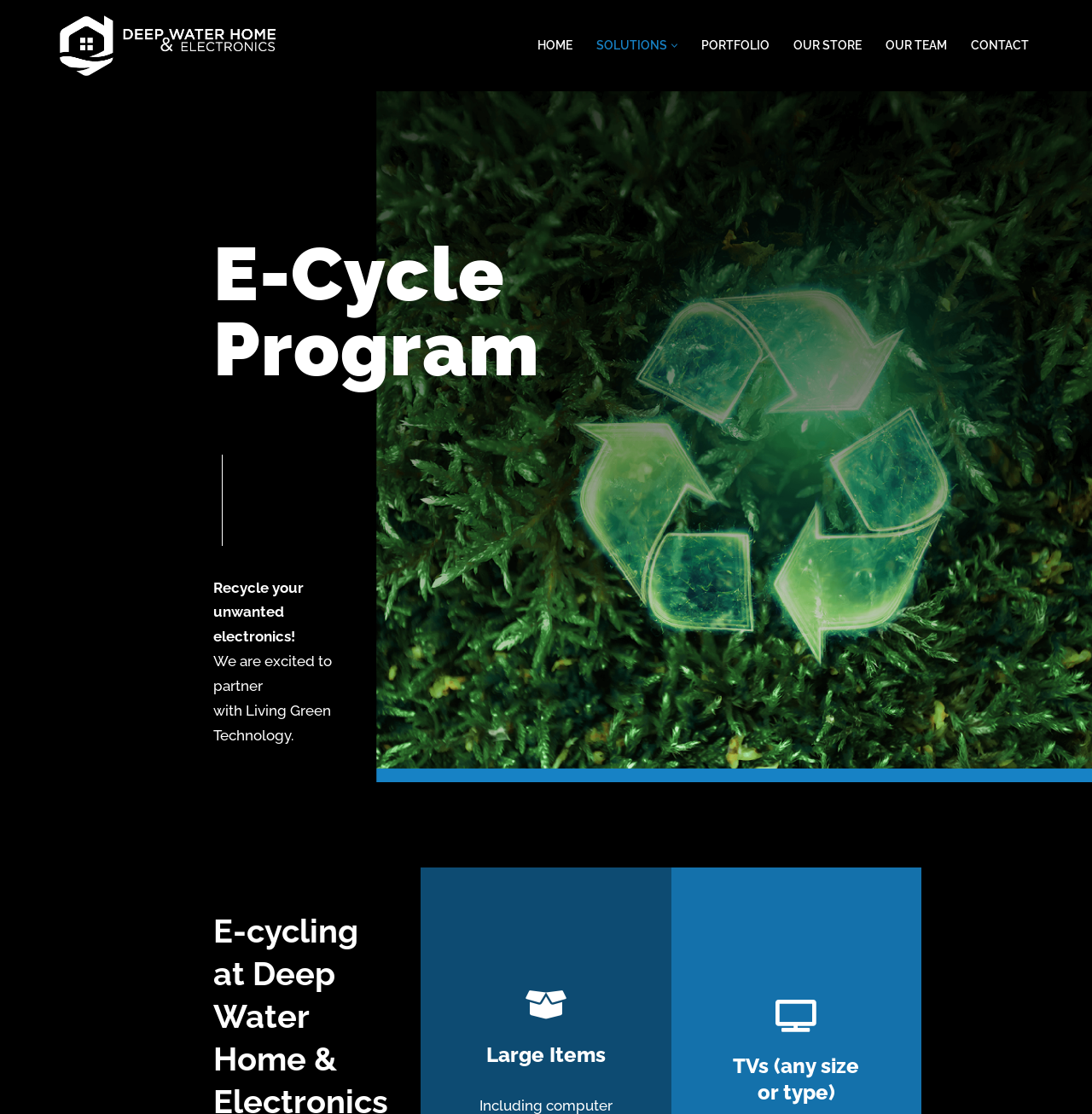What is the name of the program?
Look at the image and respond with a one-word or short-phrase answer.

E-Cycle Program